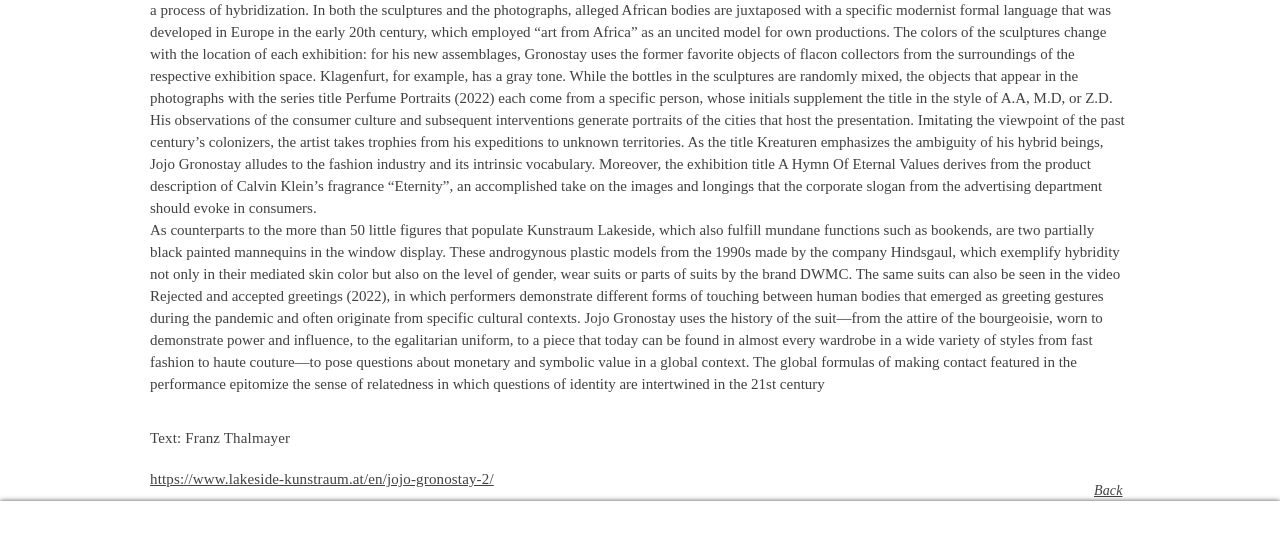Find the bounding box coordinates for the HTML element described as: "Accept all cookies". The coordinates should consist of four float values between 0 and 1, i.e., [left, top, right, bottom].

None